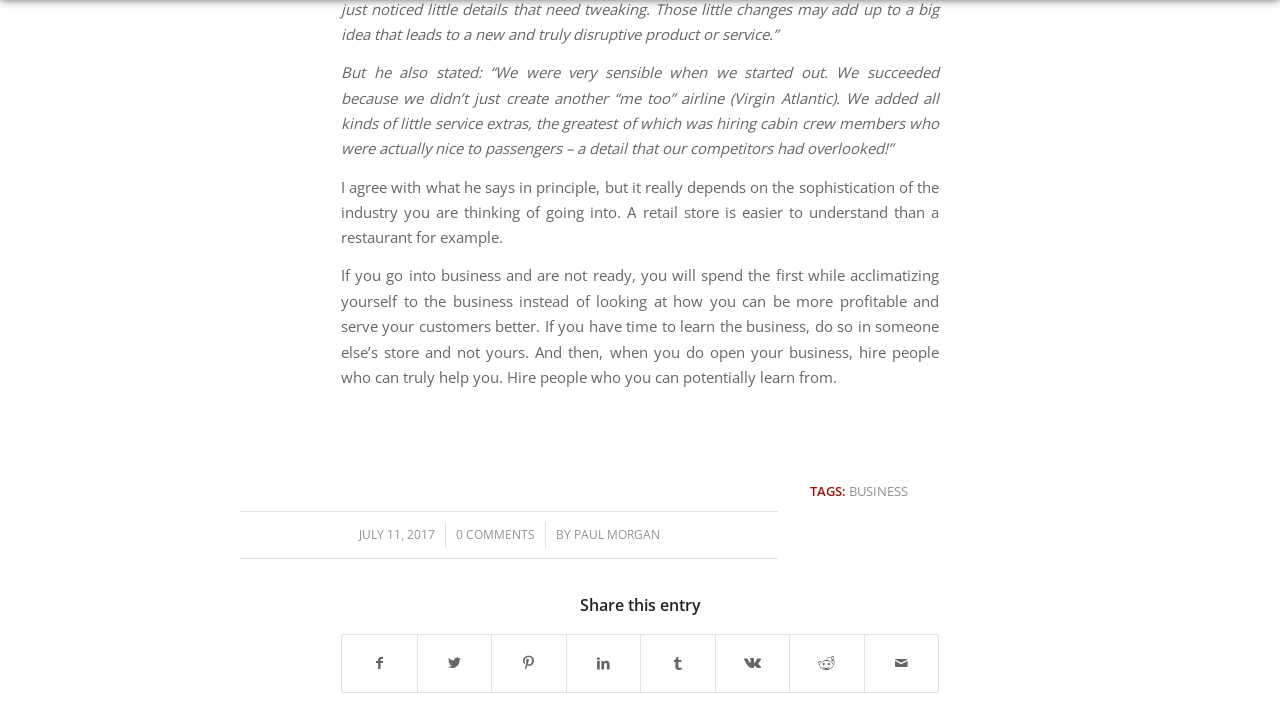Who is the author of the article?
Use the screenshot to answer the question with a single word or phrase.

PAUL MORGAN